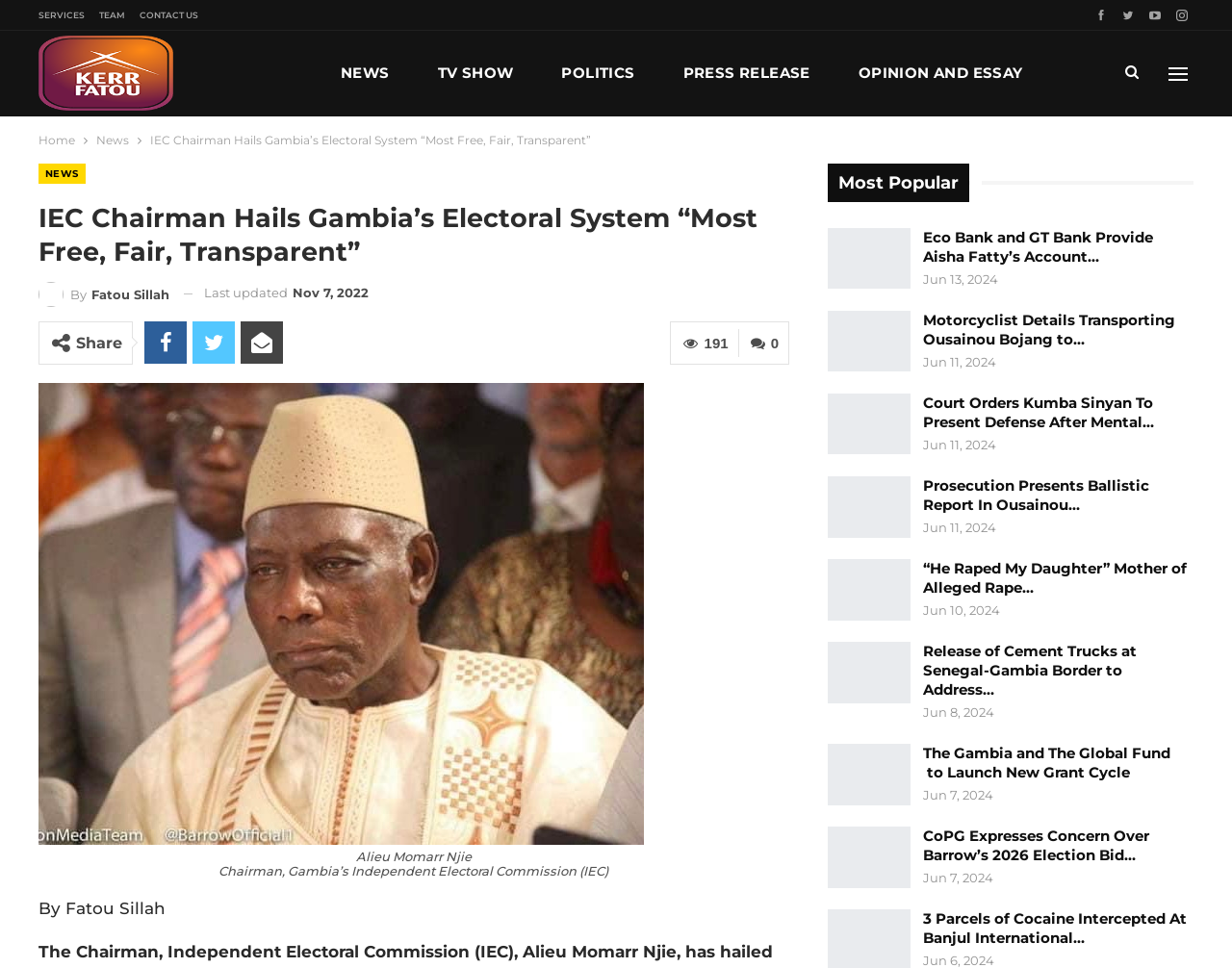What is the name of the chairman of Gambia's Independent Electoral Commission?
From the details in the image, provide a complete and detailed answer to the question.

The answer can be found in the figure caption, which states 'Alieu Momarr Njie Chairman, Gambia’s Independent Electoral Commission (IEC)'.